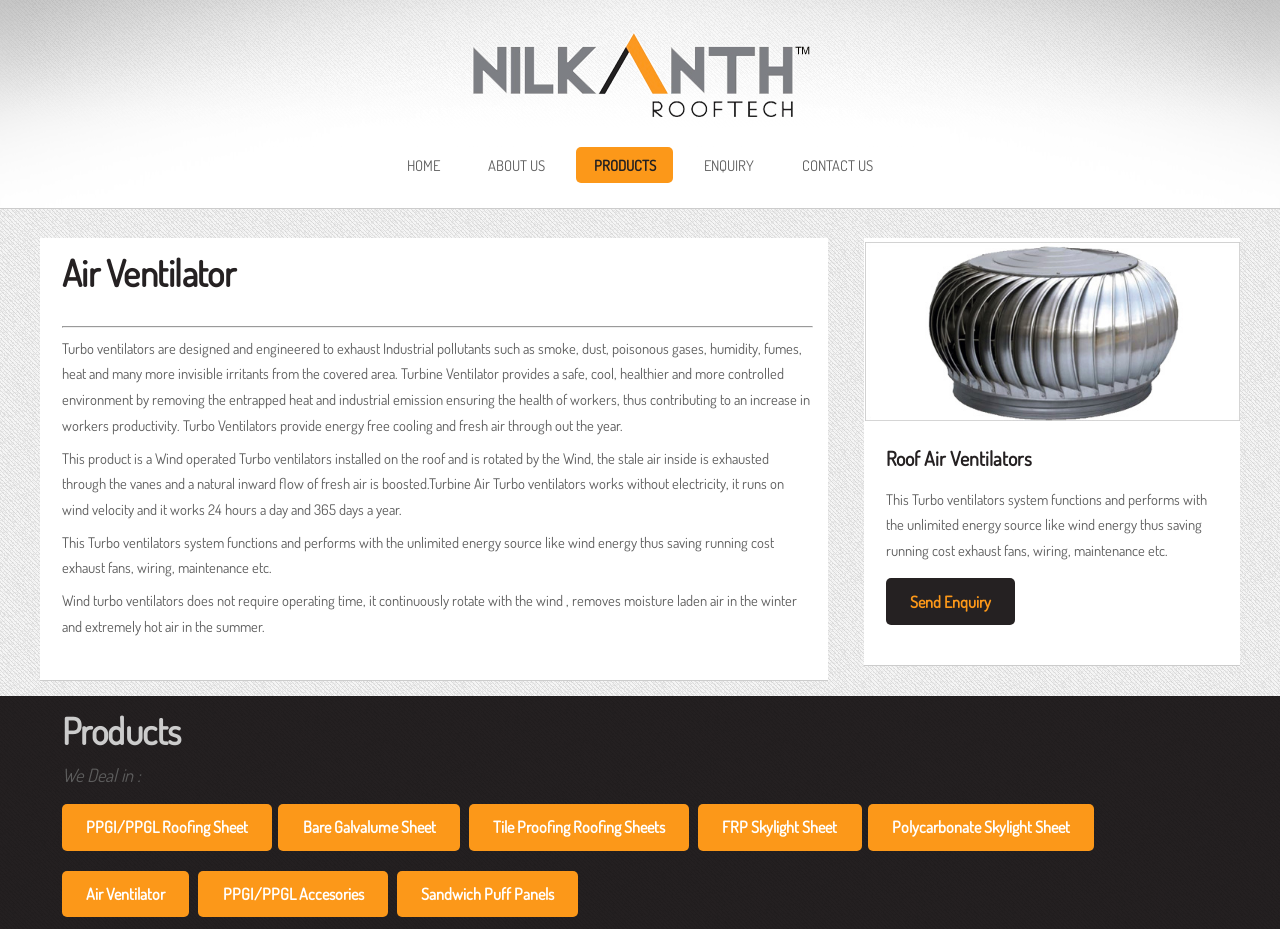Please find the bounding box coordinates of the element that you should click to achieve the following instruction: "View PPGI/PPGL Roofing Sheet". The coordinates should be presented as four float numbers between 0 and 1: [left, top, right, bottom].

[0.048, 0.865, 0.213, 0.916]